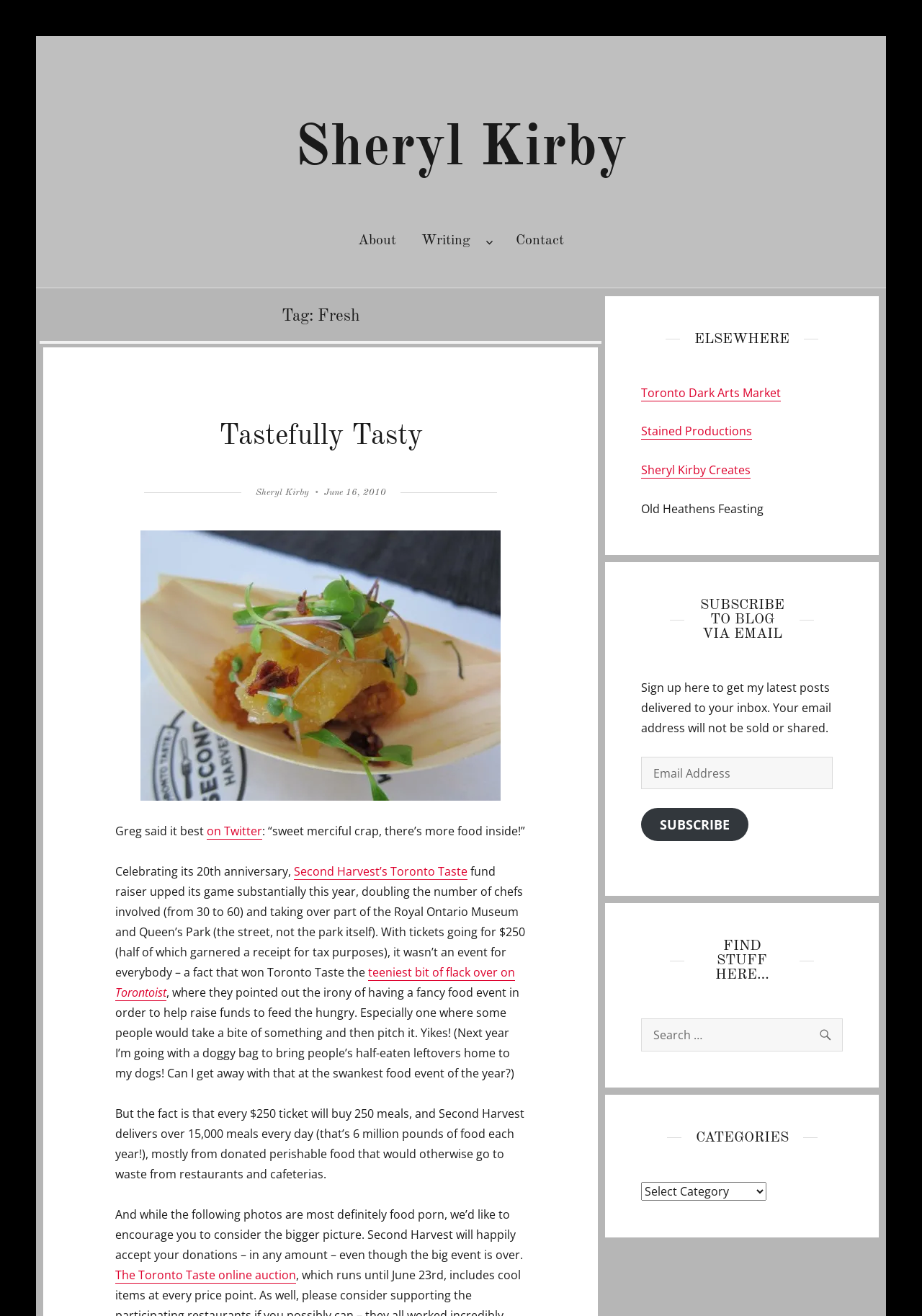Analyze the image and answer the question with as much detail as possible: 
What is the event being celebrated in the blog post?

The blog post mentions 'Celebrating its 20th anniversary, Second Harvest’s Toronto Taste fund raiser upped its game substantially this year...' which indicates that the event being celebrated is the 20th anniversary of Toronto Taste.